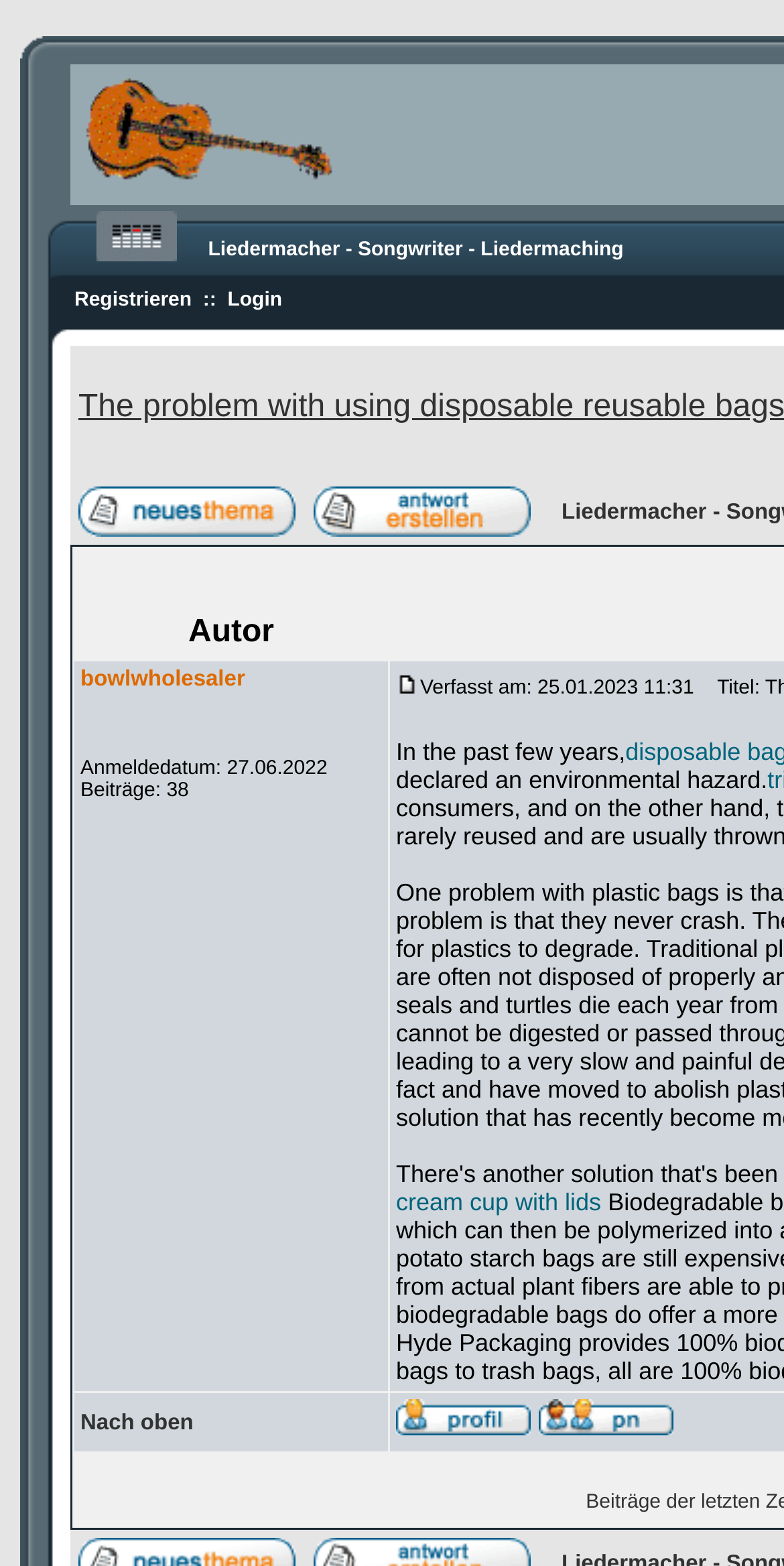Please locate the UI element described by "Liedermacher - Songwriter - Liedermaching" and provide its bounding box coordinates.

[0.265, 0.153, 0.795, 0.167]